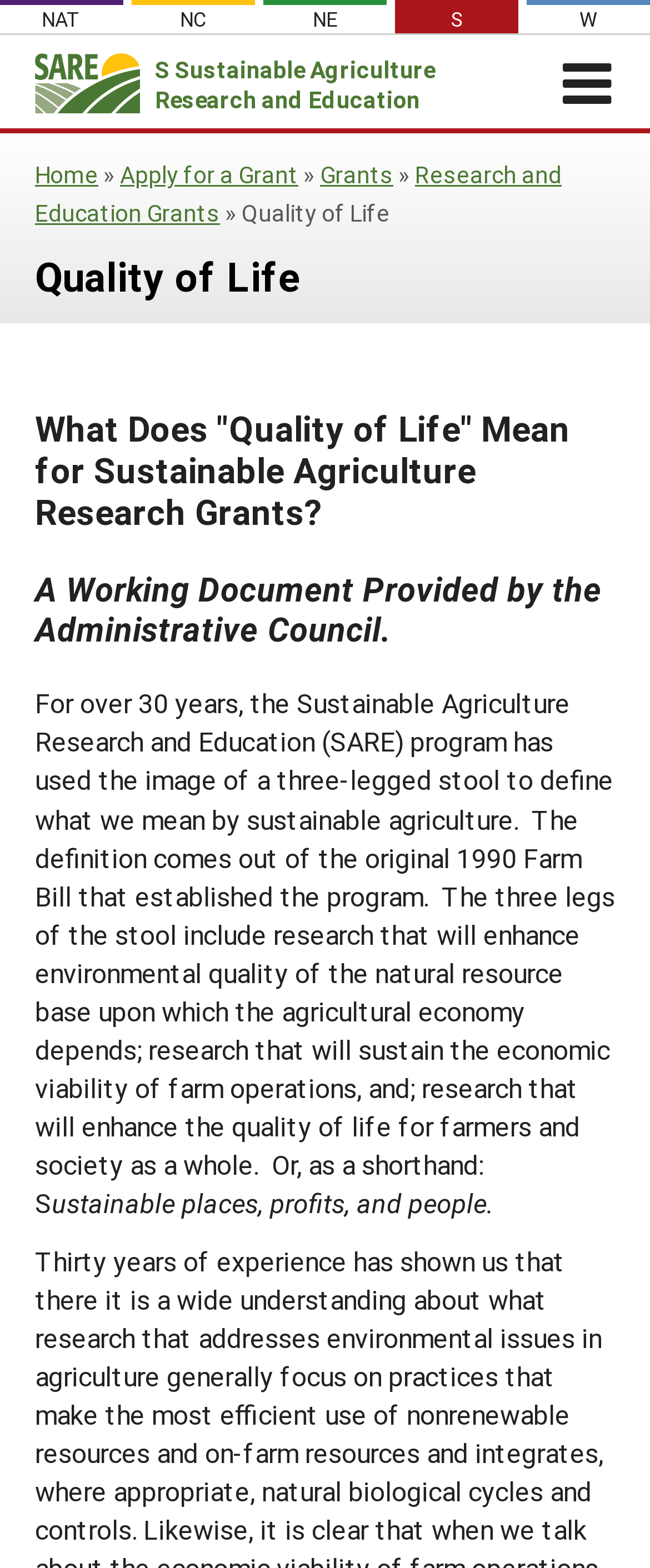Highlight the bounding box coordinates of the element that should be clicked to carry out the following instruction: "Apply for a grant". The coordinates must be given as four float numbers ranging from 0 to 1, i.e., [left, top, right, bottom].

[0.054, 0.188, 1.0, 0.219]